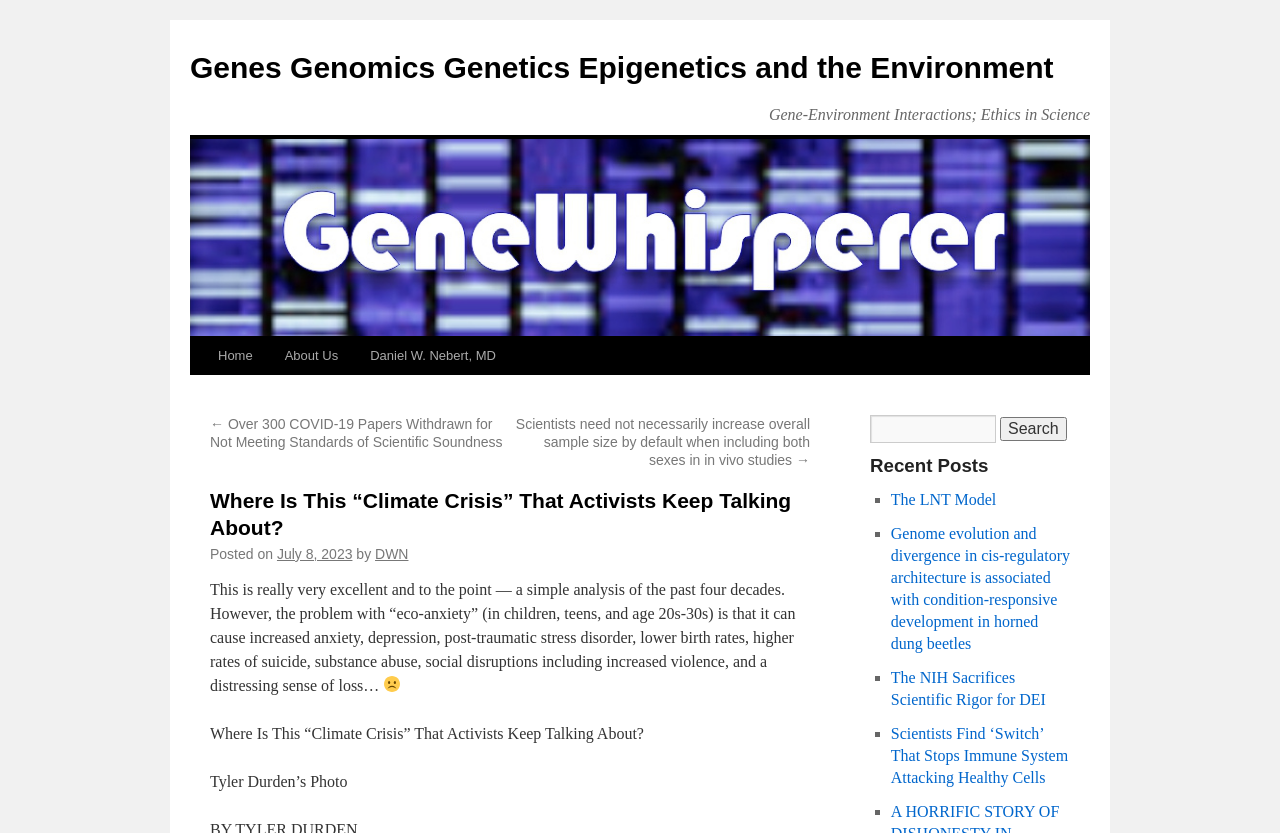Refer to the image and answer the question with as much detail as possible: Is there a search function on the website?

I determined that there is a search function on the website by looking at the search element with a textbox and a 'Search' button, which suggests that users can search for content on the website.